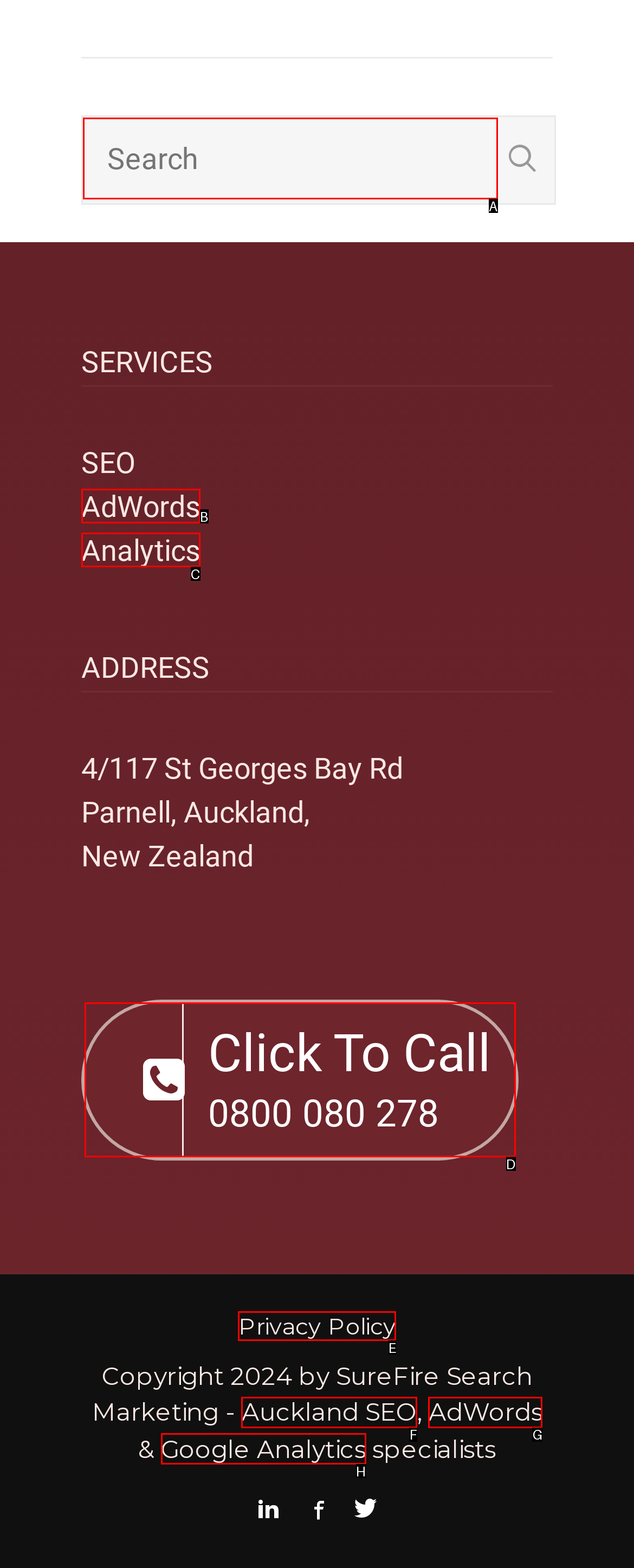Identify the appropriate choice to fulfill this task: Search
Respond with the letter corresponding to the correct option.

A